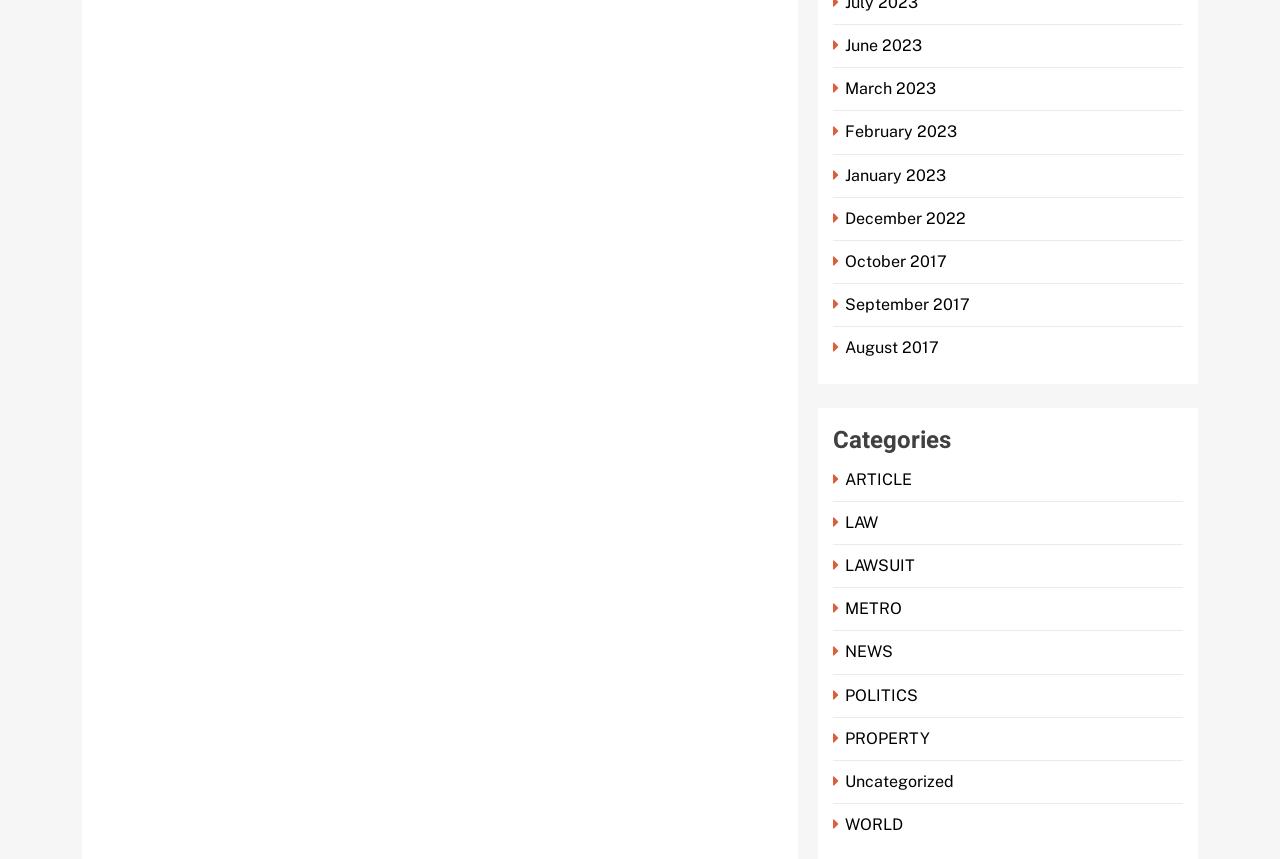Can you find the bounding box coordinates of the area I should click to execute the following instruction: "Explore articles from December 2022"?

[0.651, 0.243, 0.759, 0.265]